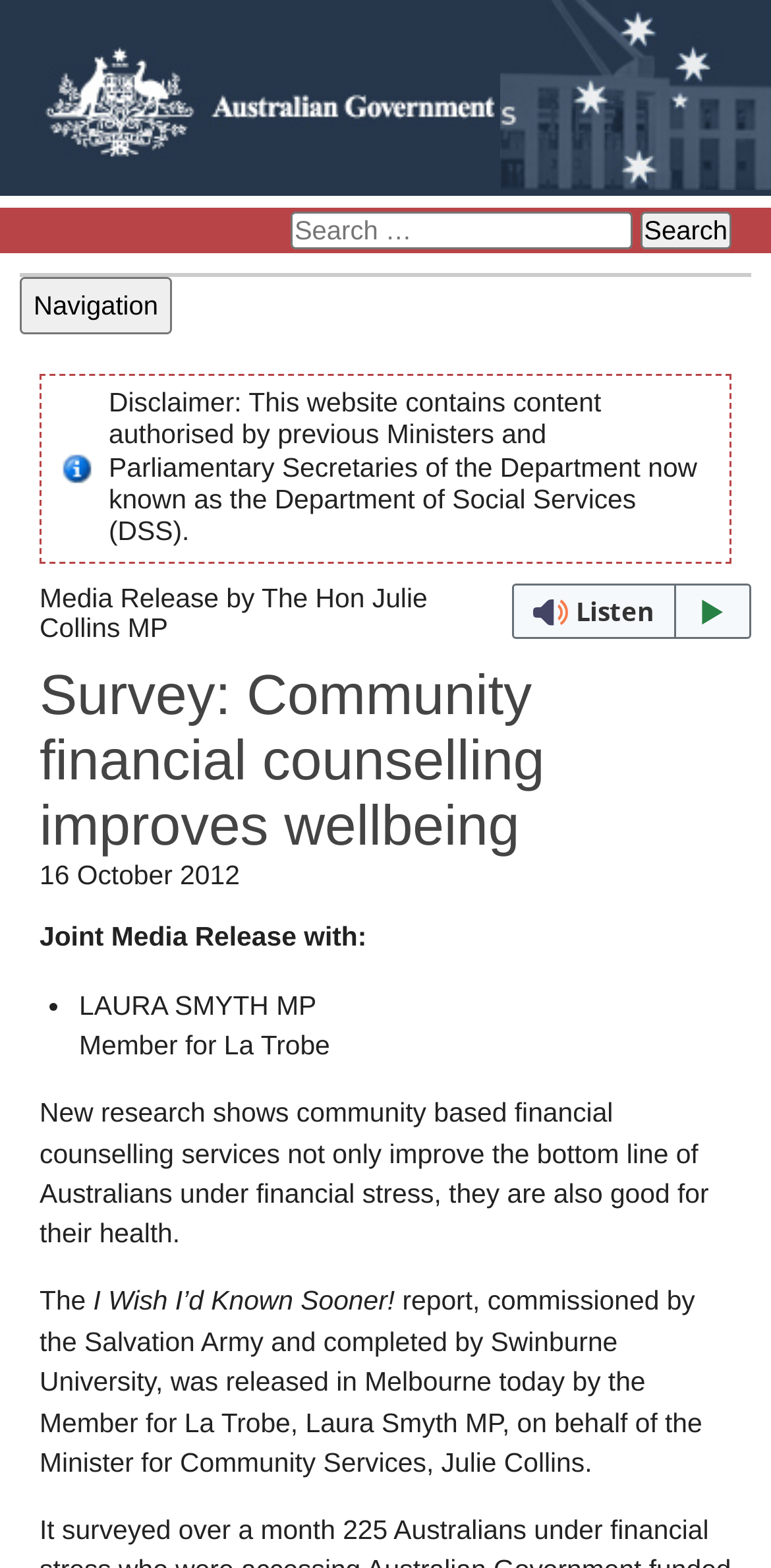Identify the bounding box coordinates for the UI element described by the following text: "parent_node: Search for: value="Search"". Provide the coordinates as four float numbers between 0 and 1, in the format [left, top, right, bottom].

[0.83, 0.135, 0.949, 0.159]